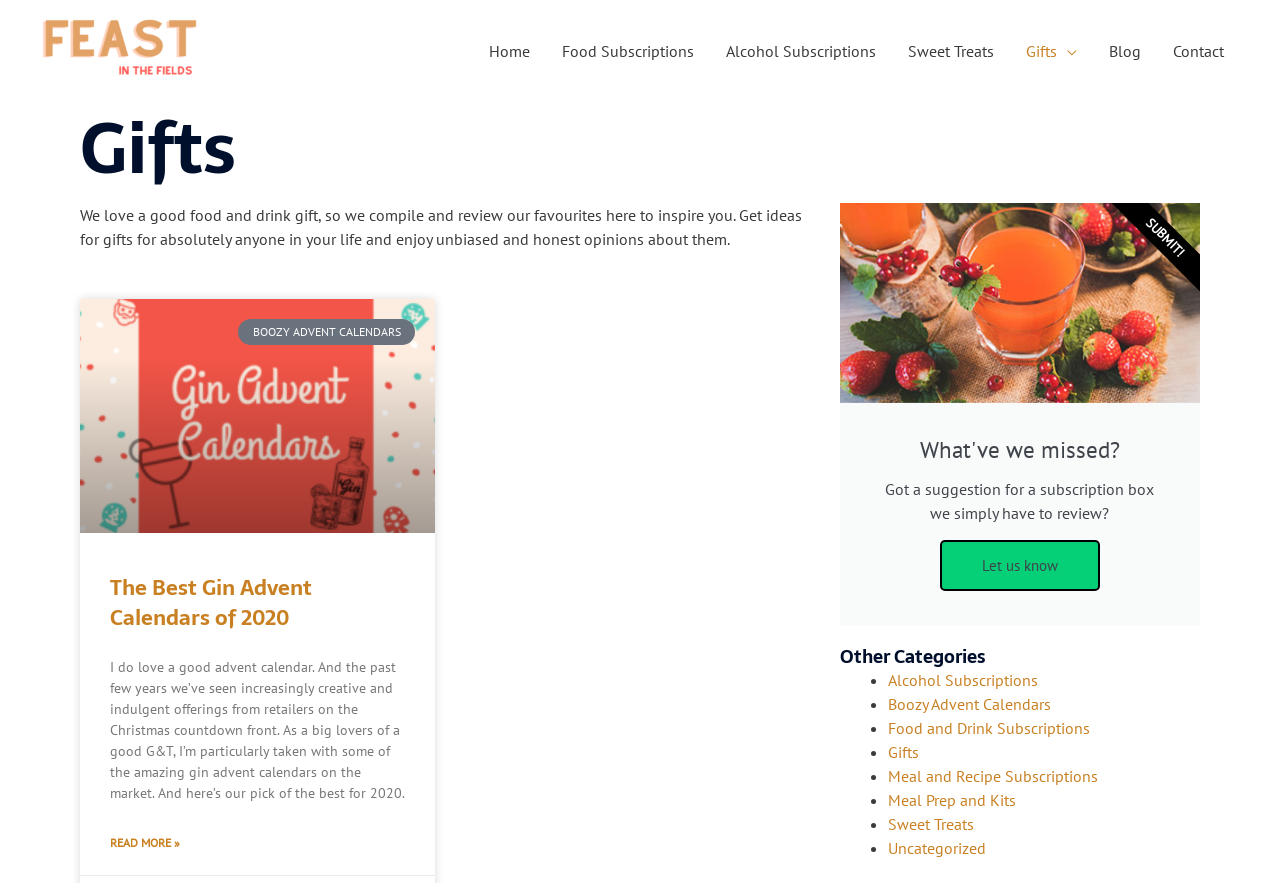Using the information shown in the image, answer the question with as much detail as possible: What is the topic of the article with the image 'best gin advent calendars'?

The image 'best gin advent calendars' is associated with an article, and based on the surrounding text, I can infer that the topic of the article is 'Gin Advent Calendars'.